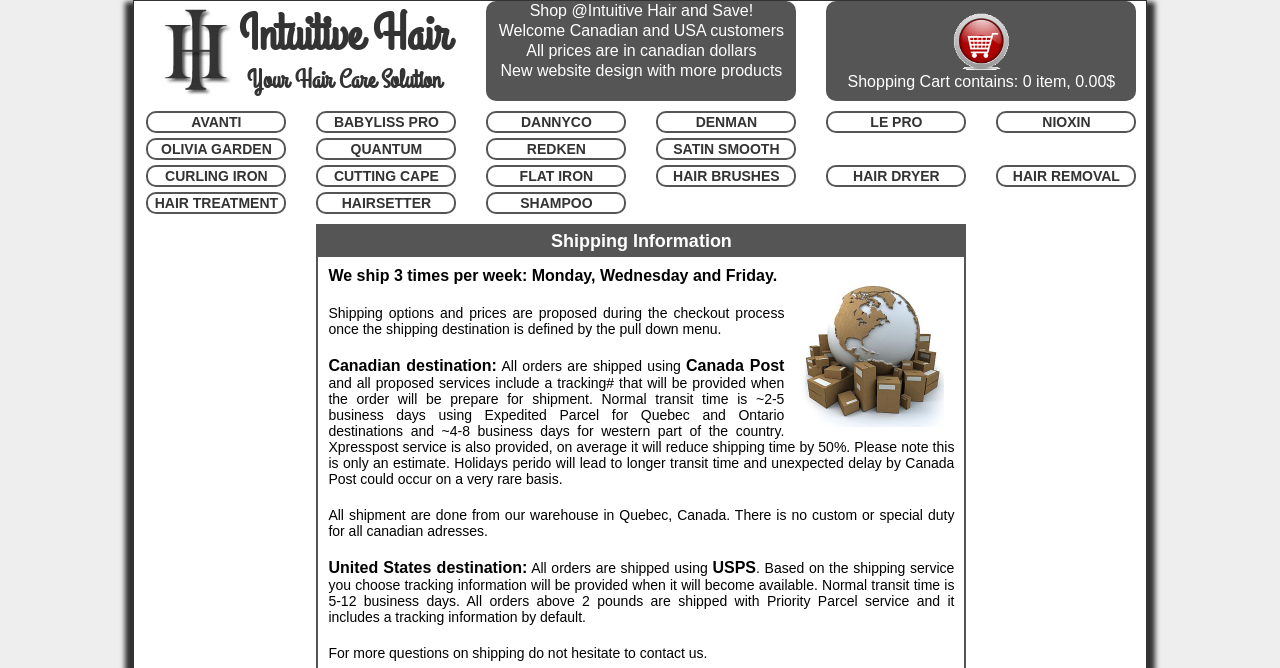Kindly determine the bounding box coordinates for the area that needs to be clicked to execute this instruction: "Click on the NIOXIN link".

[0.78, 0.169, 0.886, 0.196]